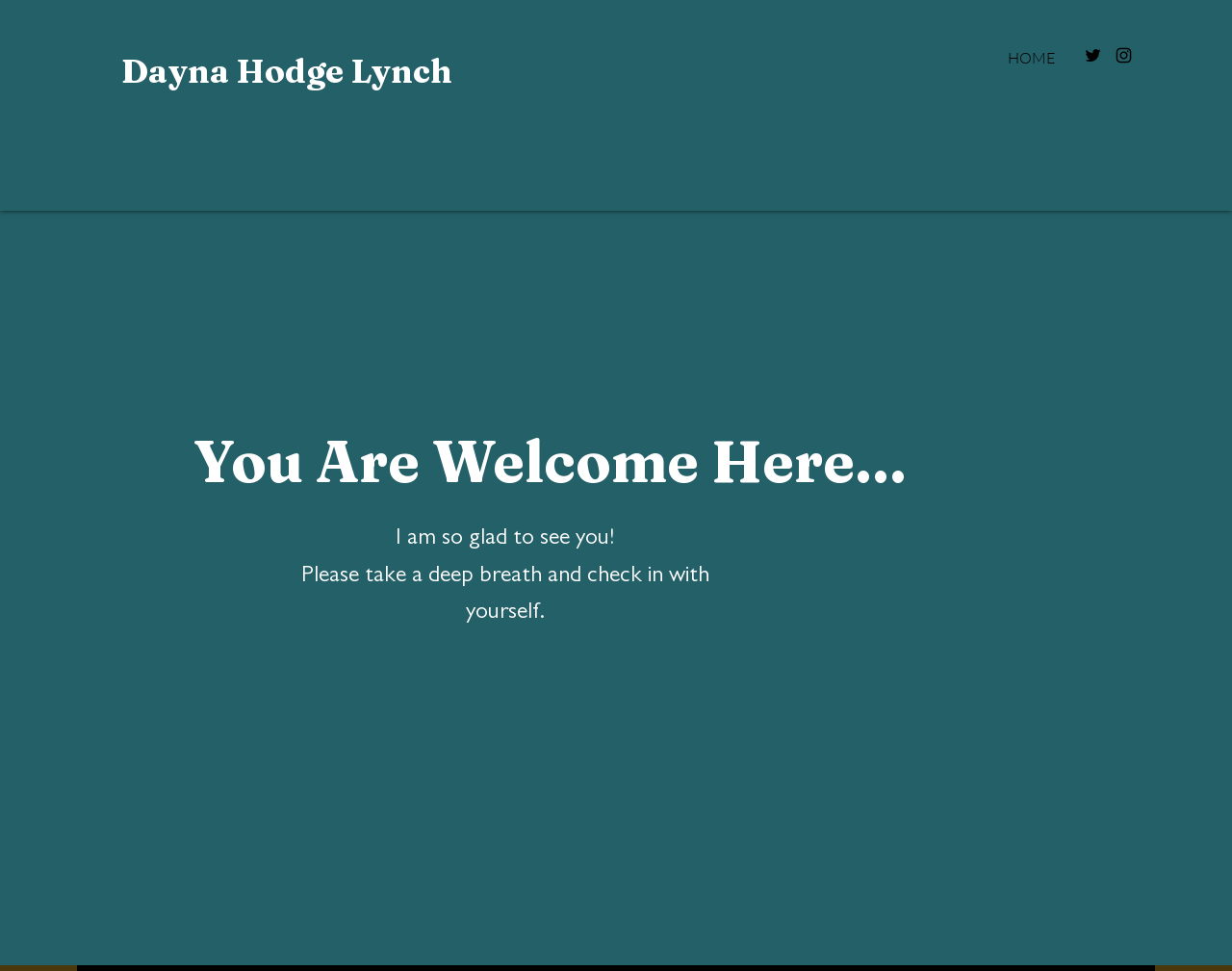Please give a succinct answer using a single word or phrase:
What is the section at the top of the webpage with links?

Navigation